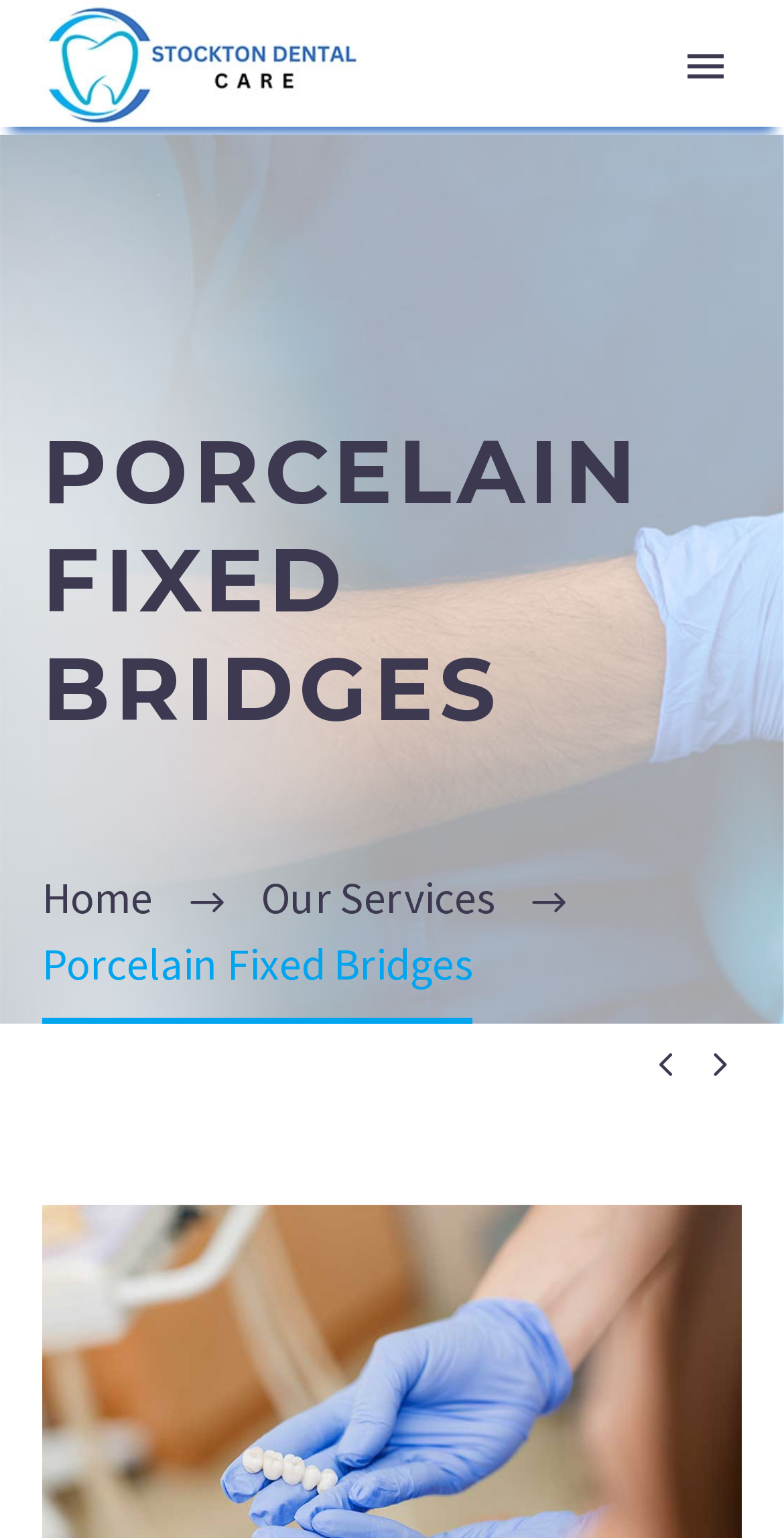Using the element description Home, predict the bounding box coordinates for the UI element. Provide the coordinates in (top-left x, top-left y, bottom-right x, bottom-right y) format with values ranging from 0 to 1.

[0.054, 0.565, 0.195, 0.602]